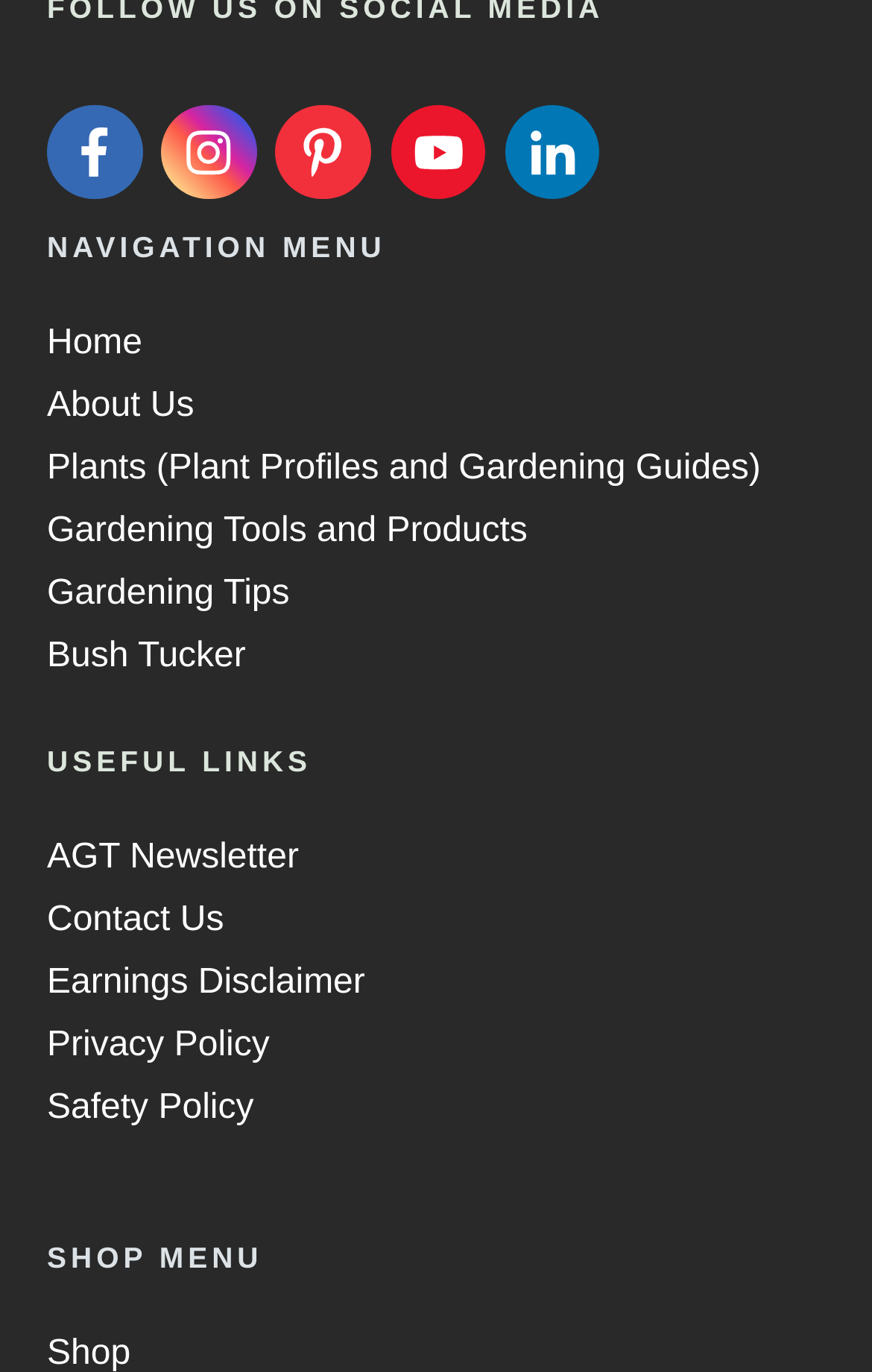Answer succinctly with a single word or phrase:
How many images are at the top of the webpage?

5